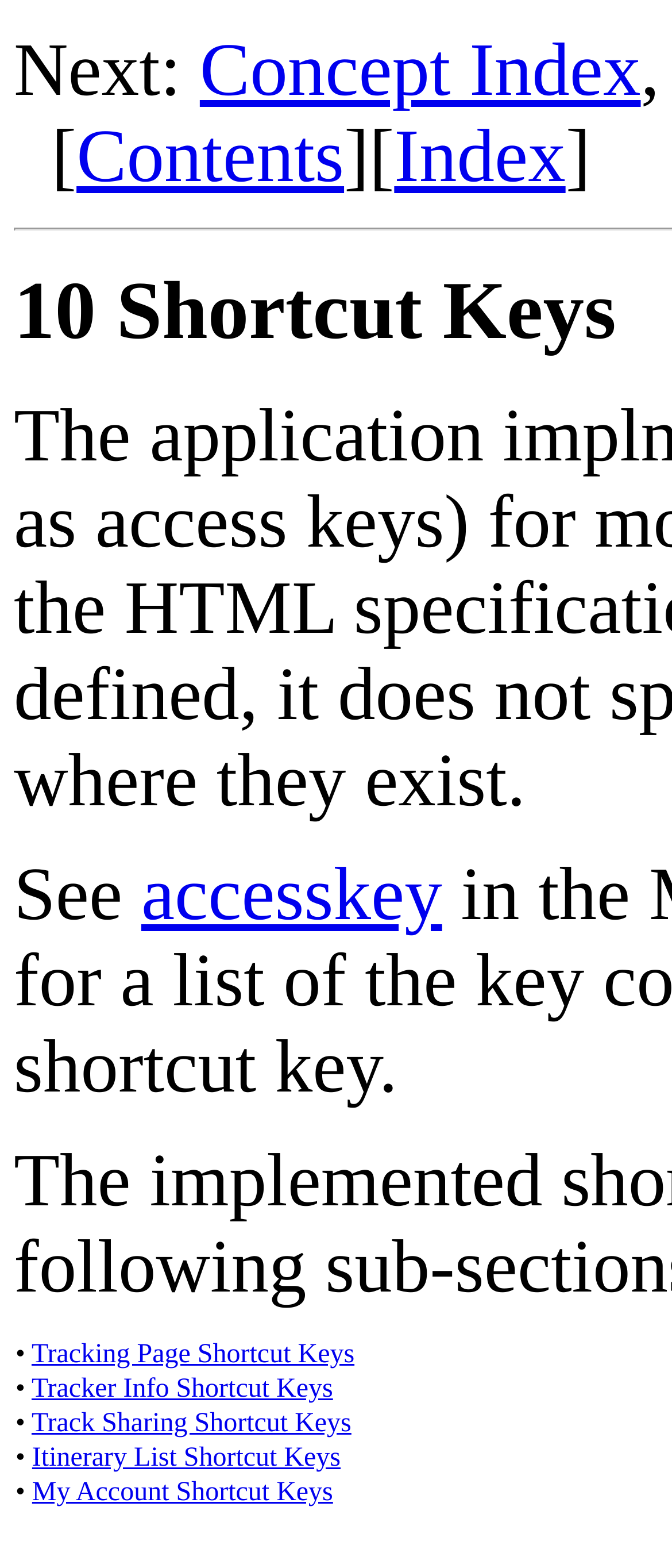Refer to the element description Concept Index and identify the corresponding bounding box in the screenshot. Format the coordinates as (top-left x, top-left y, bottom-right x, bottom-right y) with values in the range of 0 to 1.

[0.297, 0.019, 0.953, 0.071]